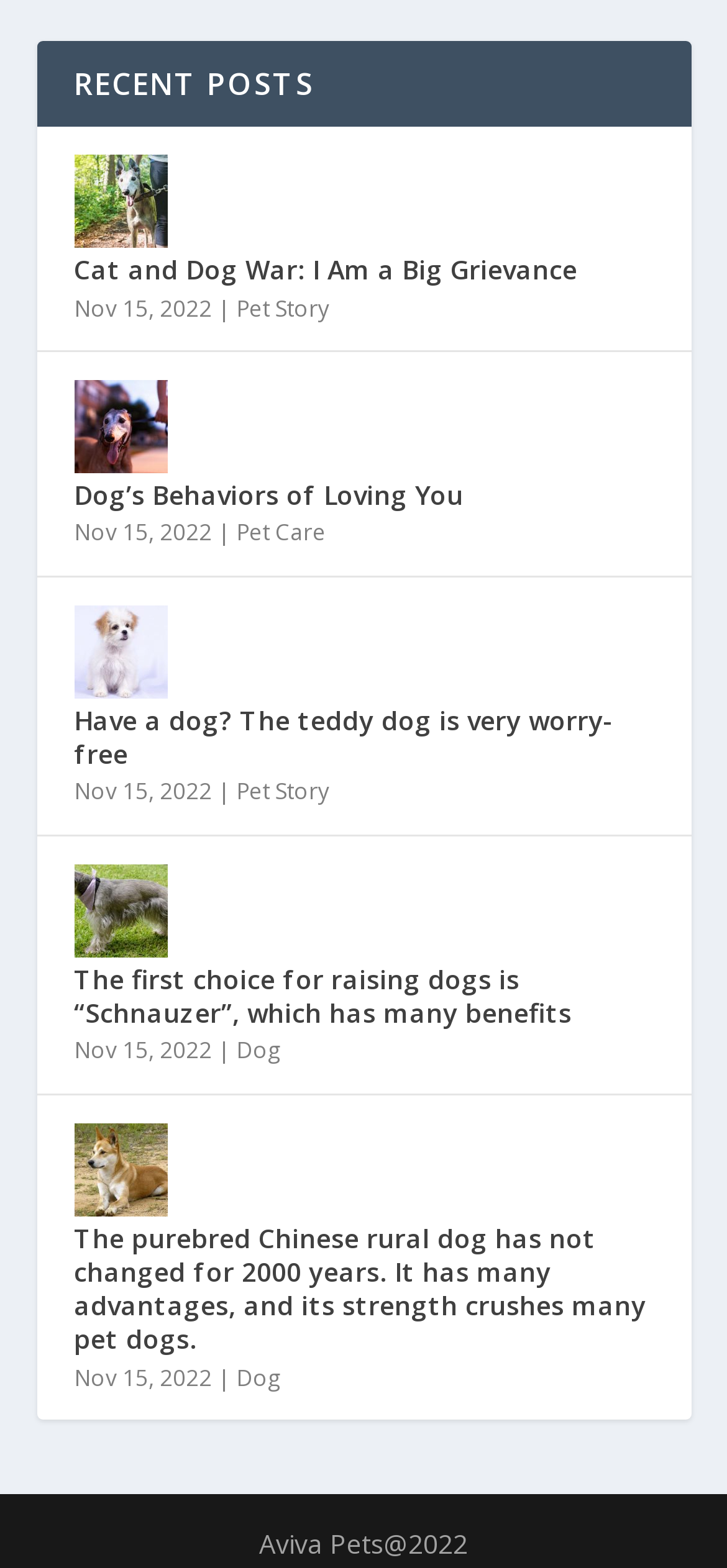Determine the bounding box coordinates for the clickable element to execute this instruction: "click on the link 'Cat and Dog War: I Am a Big Grievance'". Provide the coordinates as four float numbers between 0 and 1, i.e., [left, top, right, bottom].

[0.101, 0.099, 0.229, 0.159]